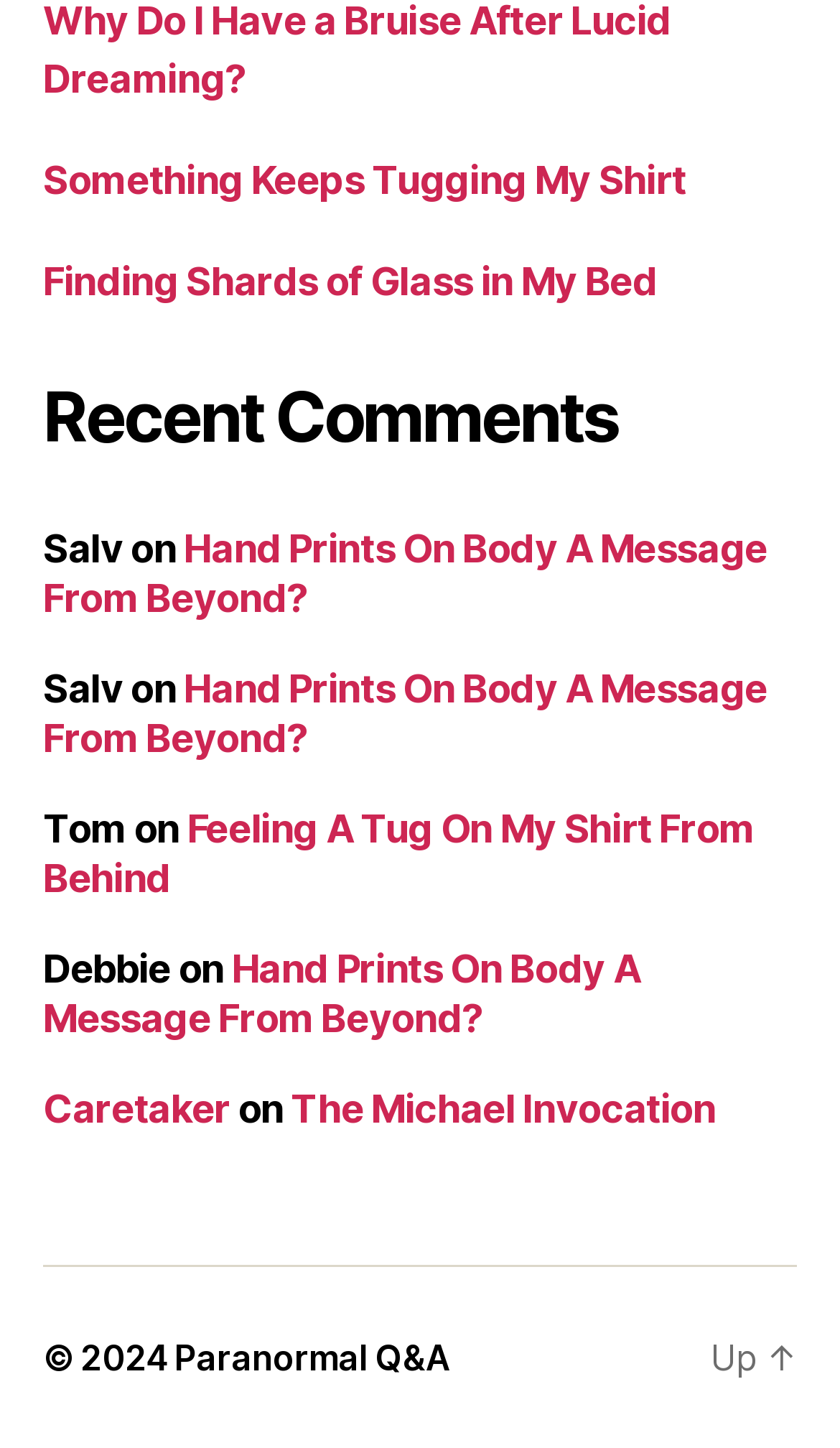Based on the description "Paranormal Q&A", find the bounding box of the specified UI element.

[0.208, 0.922, 0.537, 0.952]